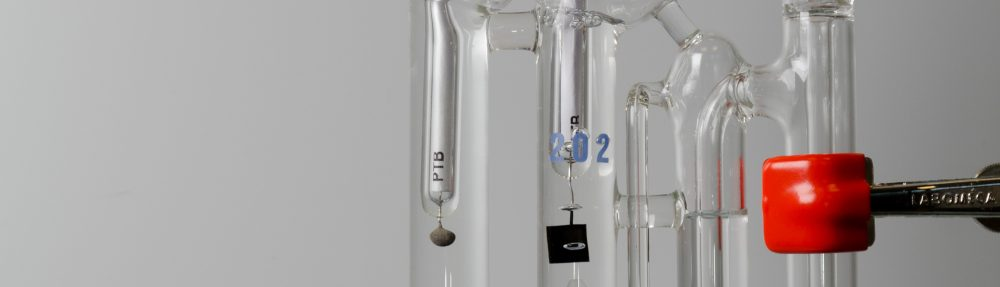Give an elaborate caption for the image.

The image features a close-up view of laboratory glassware, specifically a series of clear glass tubes and flasks that are often used in chemical experiments. Prominently displayed is a tube labeled "PTB" alongside another marked with "202," suggesting a focus on precise measurements or experiments involving chemical speciation. Below one of the tubes, a small black object appears, possibly a sensor or a related instrument, indicating an experimental set-up. The glassware is meticulously arranged, showcasing the sleek and functional design typical of scientific equipment. The background is neutral, enhancing the clarity and focus on the glass apparatus, which plays a critical role in chemical analysis and experimentation, particularly in the context of marine chemistry as referenced in the related SCOR Working Group 145 activities.